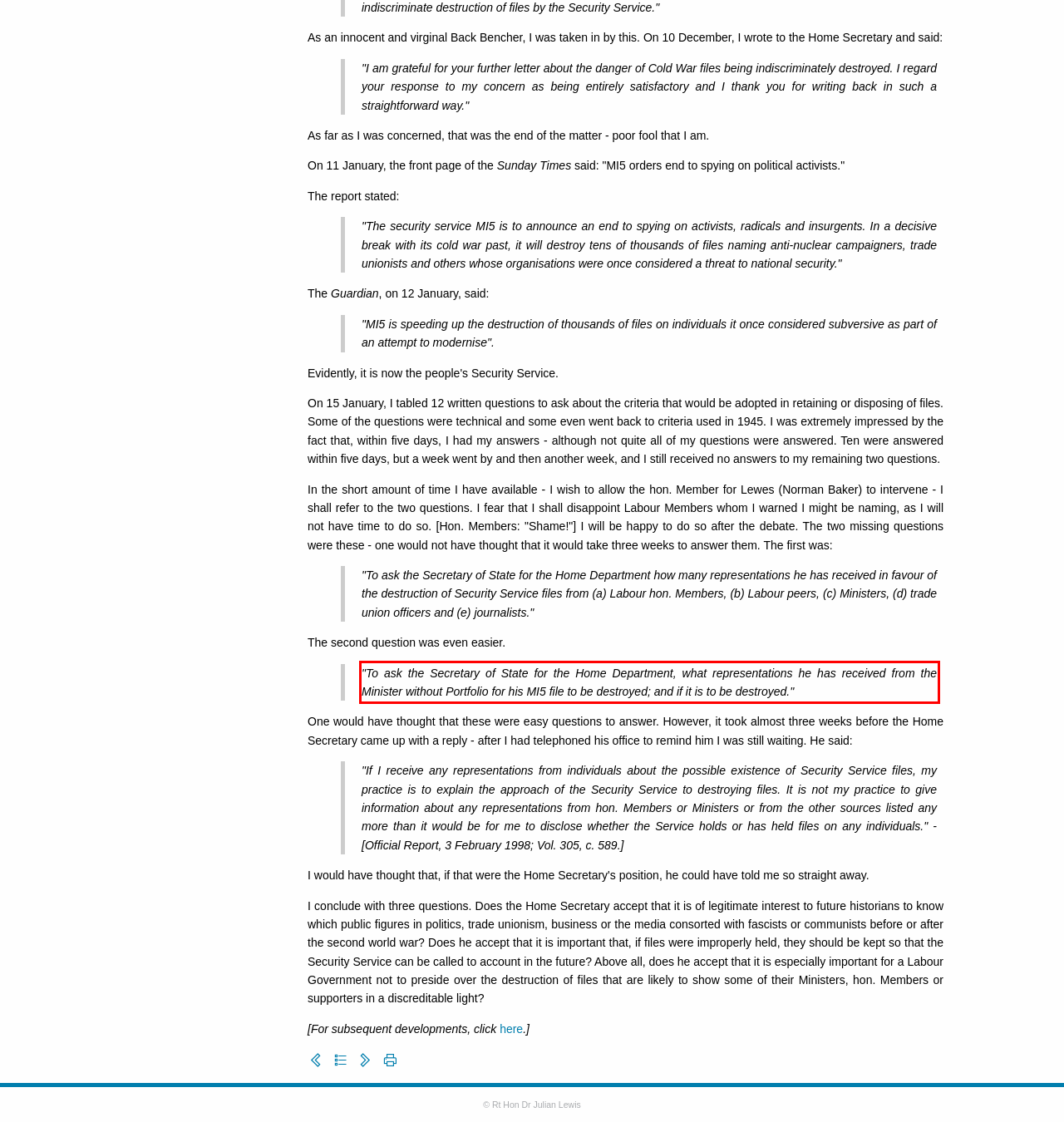Please identify the text within the red rectangular bounding box in the provided webpage screenshot.

"To ask the Secretary of State for the Home Department, what representations he has received from the Minister without Portfolio for his MI5 file to be destroyed; and if it is to be destroyed."